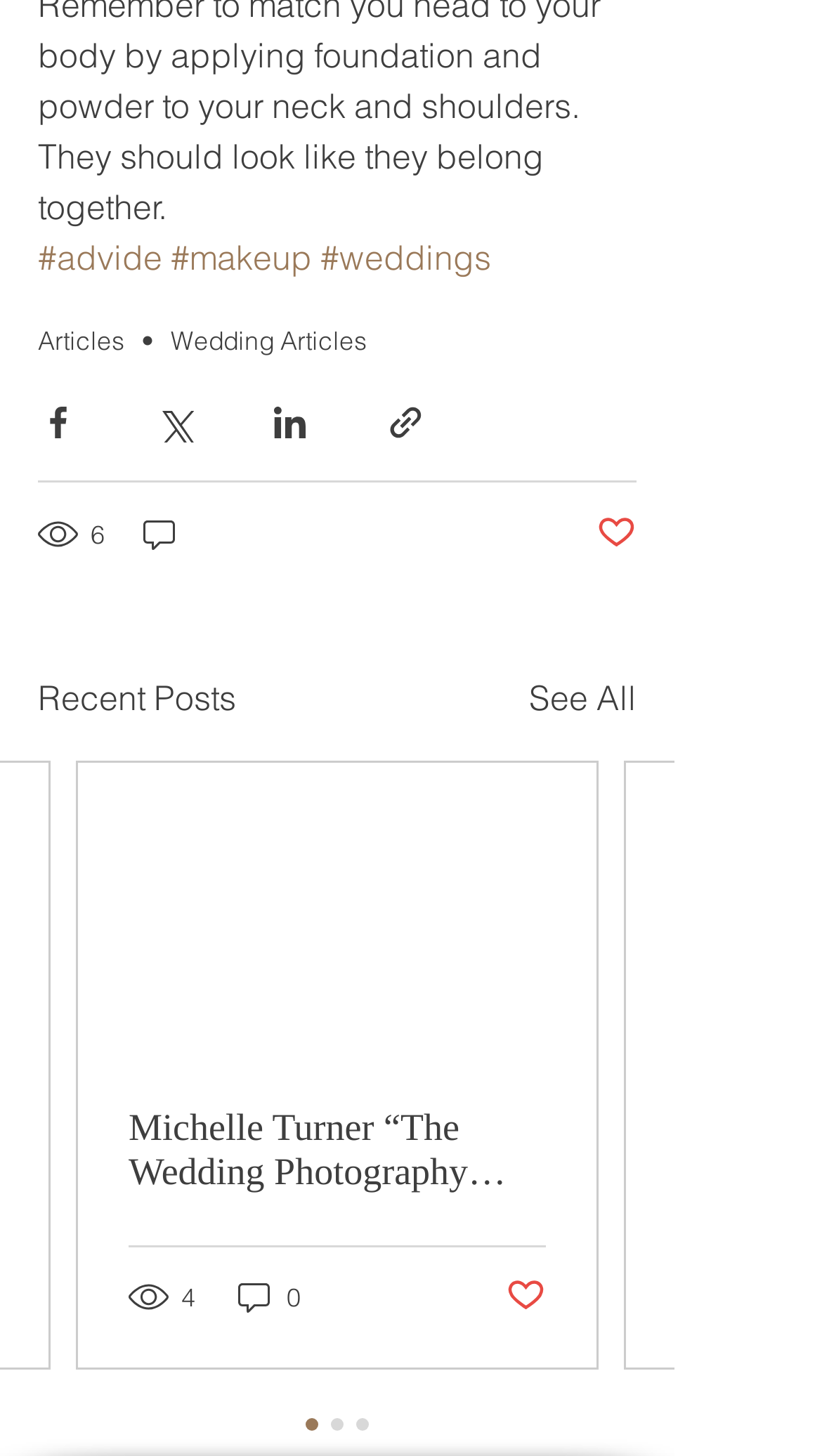How many social media sharing options are available?
Examine the image closely and answer the question with as much detail as possible.

I counted the number of social media sharing buttons, which are 'Share via Facebook', 'Share via Twitter', 'Share via LinkedIn', and 'Share via link', and found that there are 4 options.